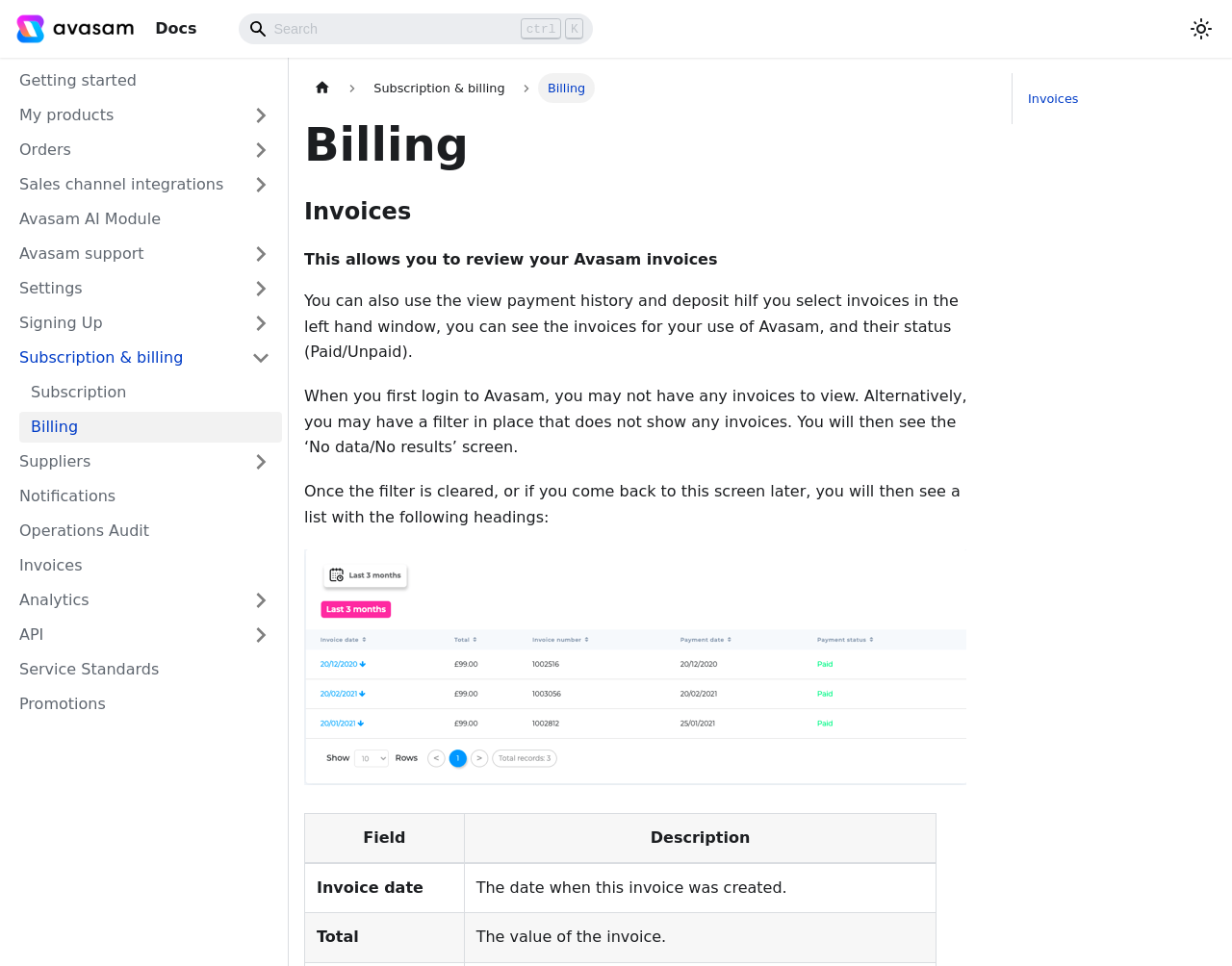Given the description: "Avasam support", determine the bounding box coordinates of the UI element. The coordinates should be formatted as four float numbers between 0 and 1, [left, top, right, bottom].

[0.006, 0.247, 0.229, 0.279]